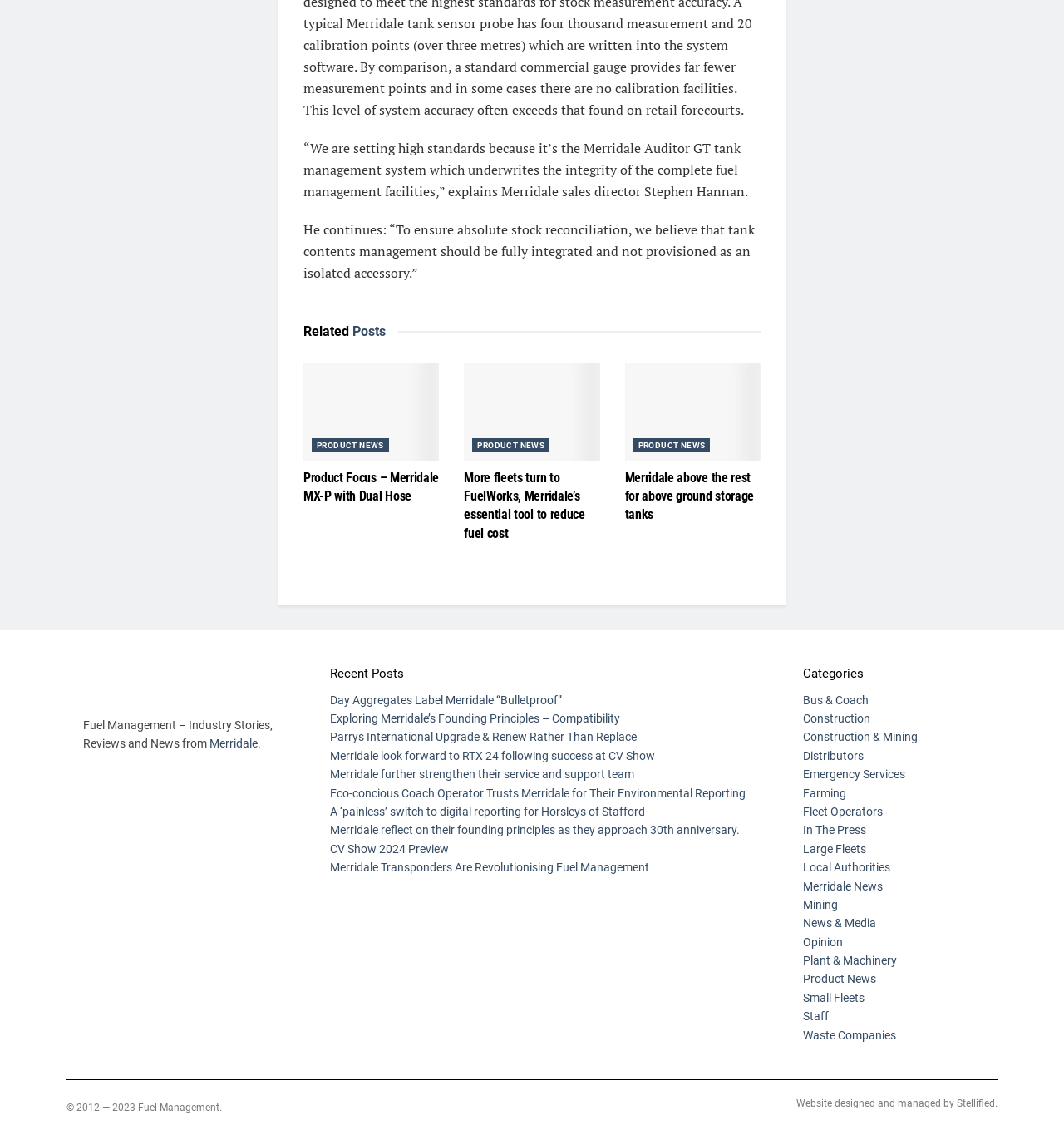Provide a brief response in the form of a single word or phrase:
What is the purpose of the Merridale MX-P with Dual Hose?

Product focus